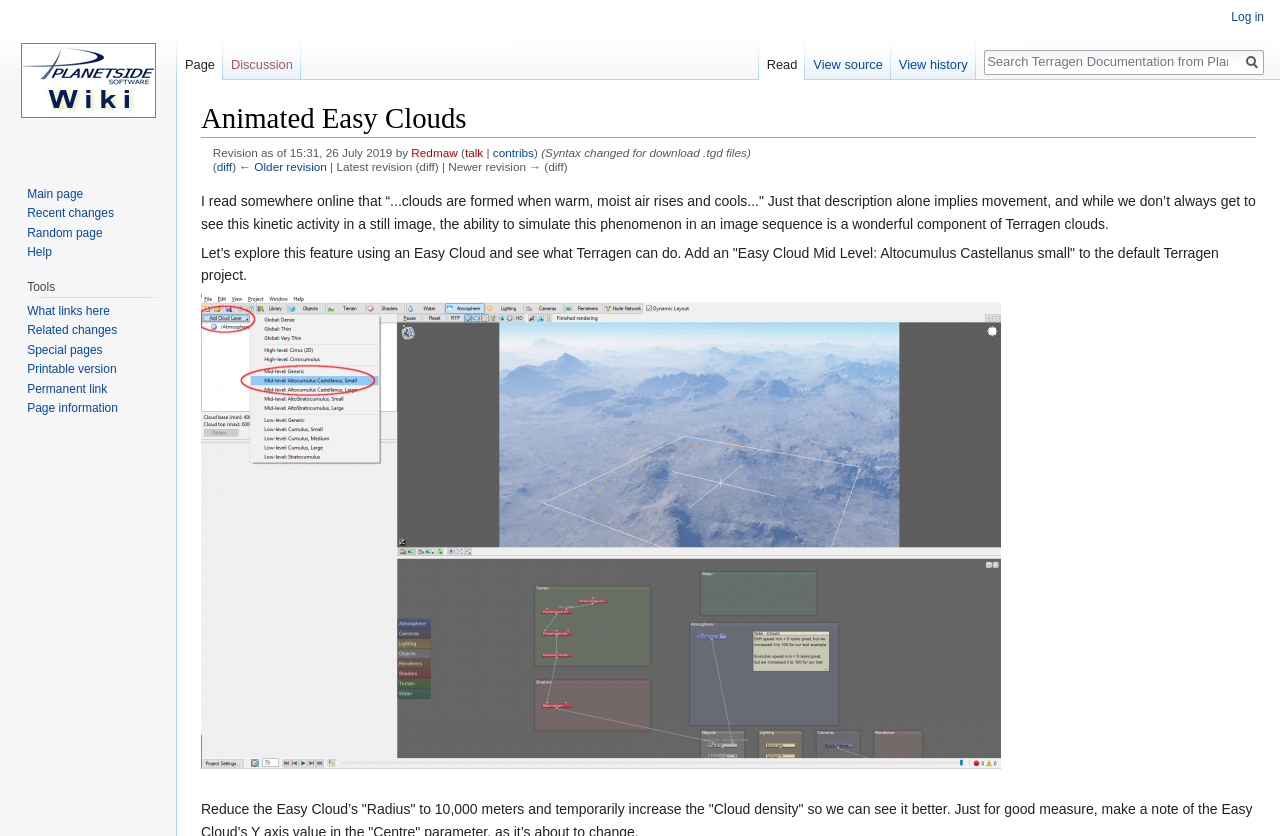Utilize the information from the image to answer the question in detail:
What is the function of the 'Search' box?

The 'Search' box is likely used to search for specific content within the webpage, as it is a common feature in documentation and wiki pages.